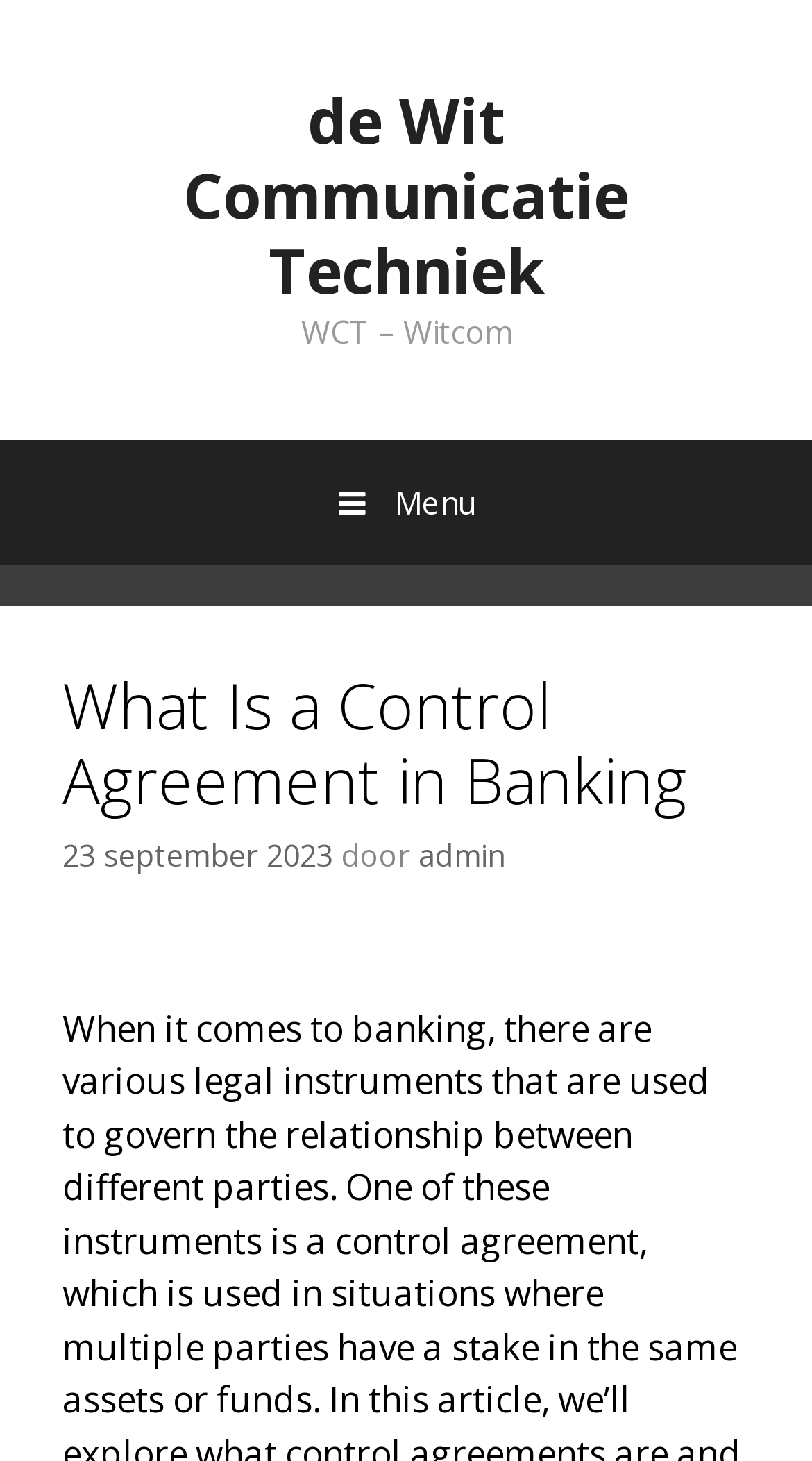Give a comprehensive overview of the webpage, including key elements.

The webpage is about "What Is a Control Agreement in Banking" and is related to de Wit Communicatie Techniek. At the top-left corner, there is a link "Spring naar inhoud" which means "Jump to content" in Dutch. Next to it, there is a link to "de Wit Communicatie Techniek". Below these links, there is a static text "WCT – Witcom" positioned at the top-center of the page.

On the top-right corner, there is a button with a menu icon, which is not expanded by default. When expanded, it controls the primary menu. The primary menu contains a header section with a heading "What Is a Control Agreement in Banking" positioned at the top-center of the page. Below the heading, there is a link to the date "23 september 2023" followed by a static text "door" and a link to the author "admin".